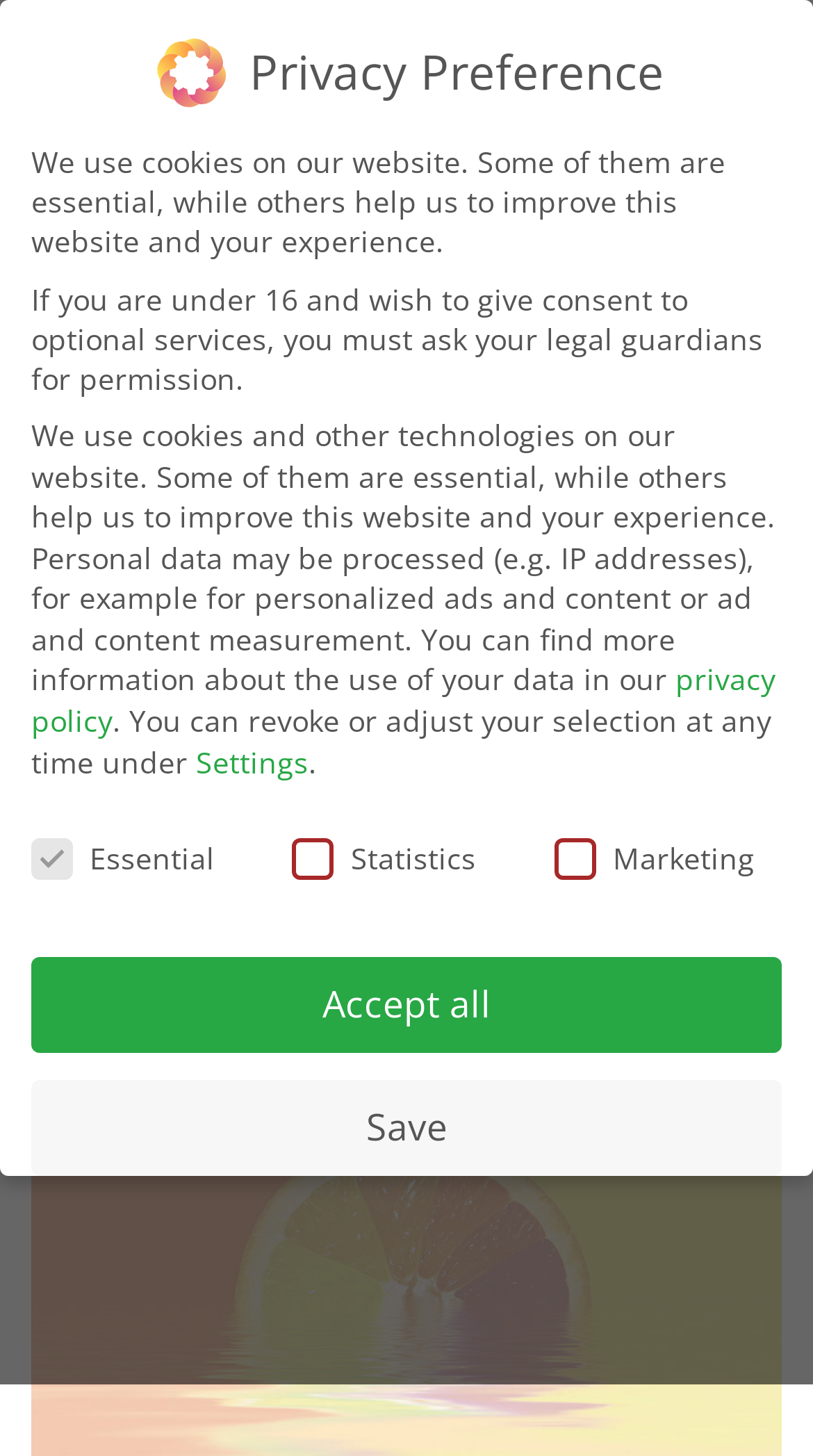Locate the bounding box coordinates of the area you need to click to fulfill this instruction: 'View the PRIVACY POLICY'. The coordinates must be in the form of four float numbers ranging from 0 to 1: [left, top, right, bottom].

[0.038, 0.453, 0.954, 0.508]